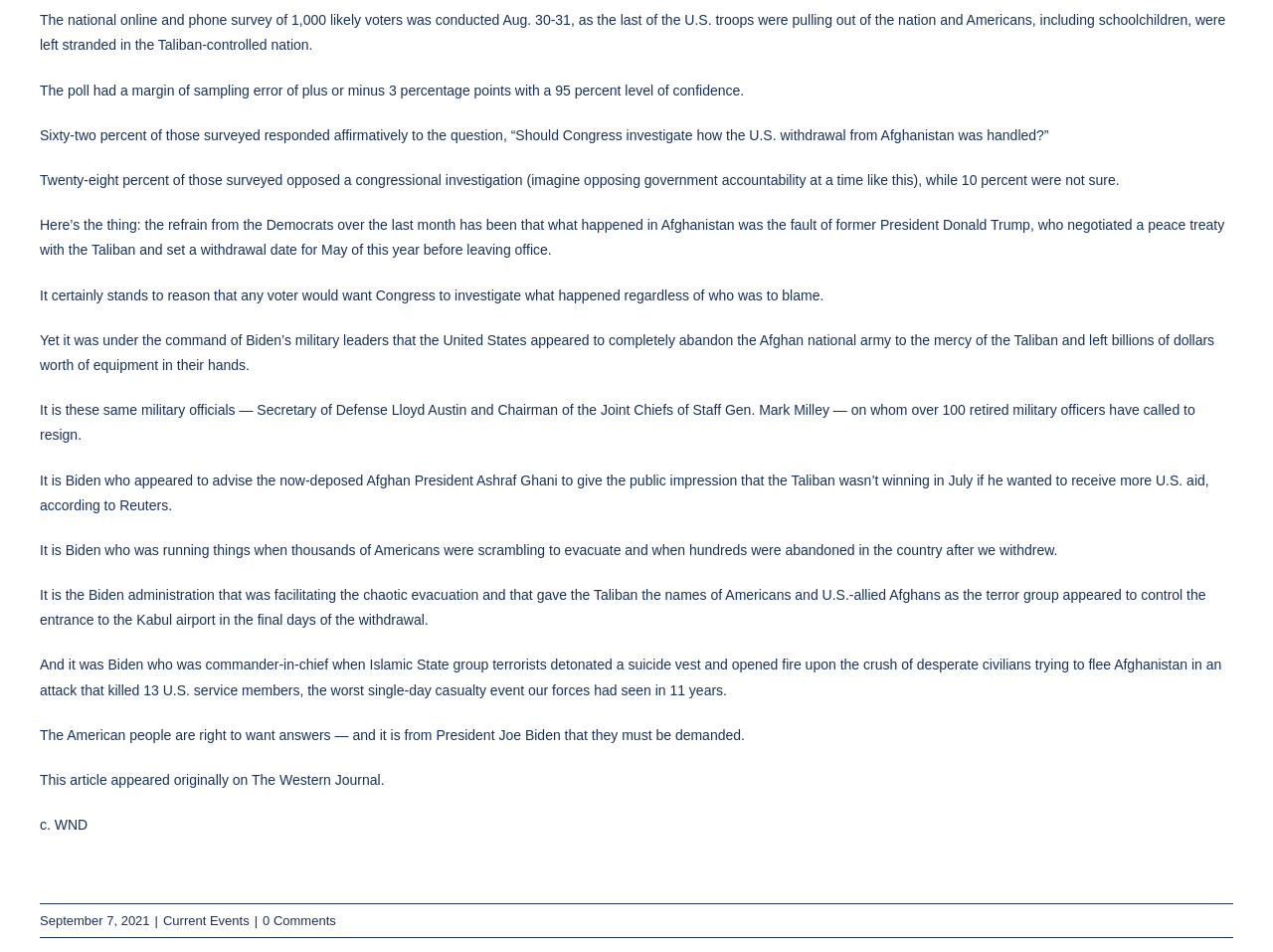Please find the bounding box coordinates of the section that needs to be clicked to achieve this instruction: "View more about Current Events".

[0.128, 0.959, 0.196, 0.975]